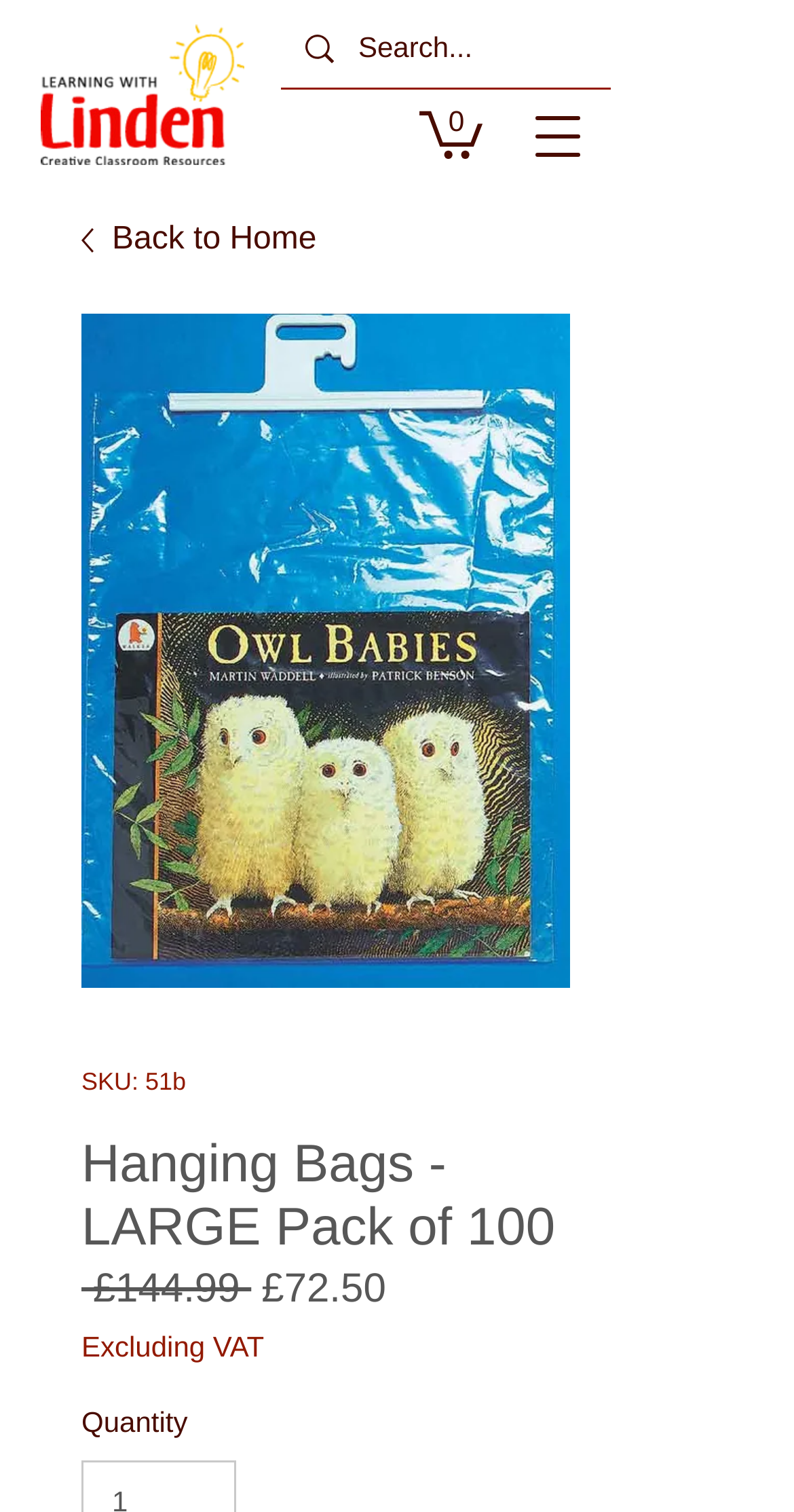Give a detailed explanation of the elements present on the webpage.

The webpage is about a product called "Hanging Bags - LARGE Pack of 100" from Learning with Linden. At the top left corner, there is a logo of Learning with Linden, which is an image linked to the home page. Next to the logo, there is a navigation menu button that can be opened to reveal more options.

On the top right side, there is a cart icon with a link to the cart, which currently has 0 items. The cart icon is accompanied by an SVG image. Below the cart icon, there is a search bar with a magnifying glass icon and a text input field where users can type in their search queries.

The main content of the page is focused on the product, with a large image of the hanging bags taking up most of the space. The product title "Hanging Bags - LARGE Pack of 100" is displayed prominently above the image. Below the image, there are several lines of text providing product information, including the SKU number, price (£144.99), regular price (£72.50), sale price, and a note about excluding VAT. There is also a quantity label, but no input field is provided.

Overall, the webpage is dedicated to showcasing the product and providing essential information to customers.